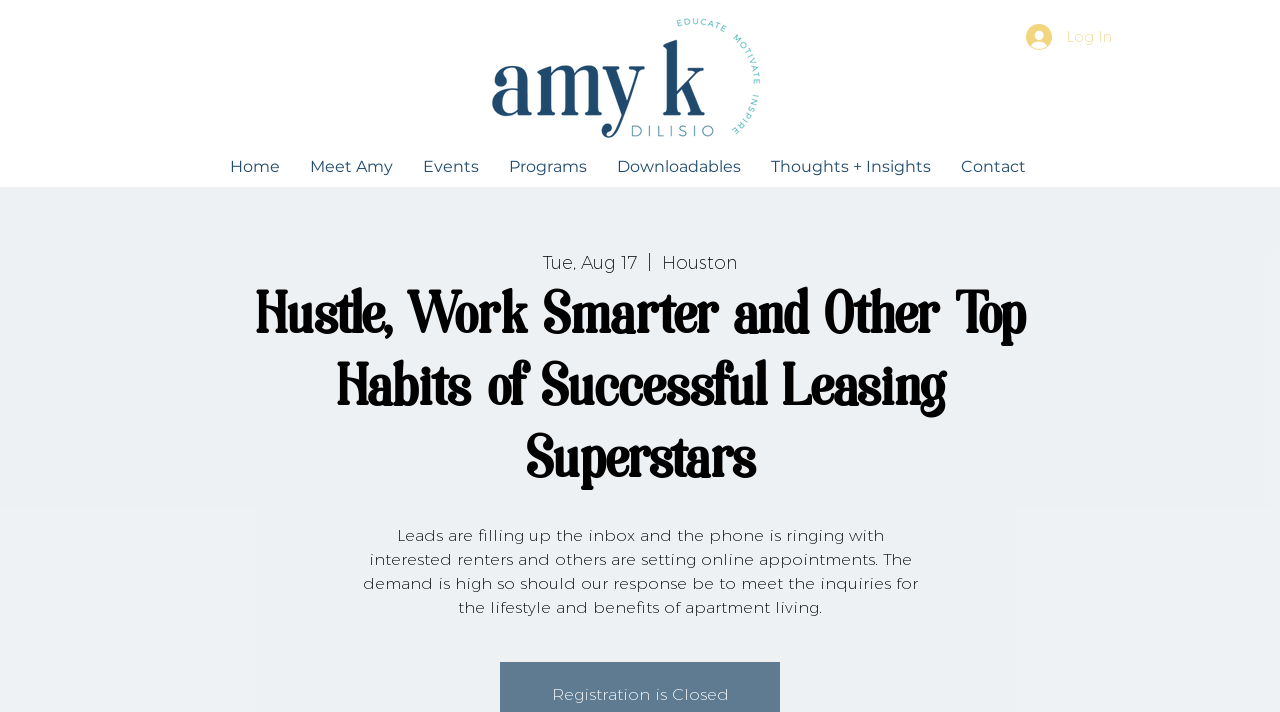Describe every aspect of the webpage in a detailed manner.

This webpage appears to be a blog or article page about leasing superstars, with a focus on Amy K Dilisio, a national speaker. At the top left, there is a link to Amy K Dilisio's profile, accompanied by an image of her. To the right of this, there is a "Log In" button with a small icon. 

Below these elements, there is a navigation menu labeled "Site" that spans most of the width of the page. This menu contains seven links: "Home", "Meet Amy", "Events", "Programs", "Downloadables", "Thoughts + Insights", and "Contact". The "Contact" link has additional text below it, showing the date "Tue, Aug 17", a separator "|", and the location "Houston".

The main content of the page is headed by a title "Hustle, Work Smarter and Other Top Habits of Successful Leasing Superstars", which is centered near the top of the page. Below this title, there is a paragraph of text that discusses the high demand for apartment living and the importance of responding to inquiries. At the very bottom of the page, there is a notice that "Registration is Closed".